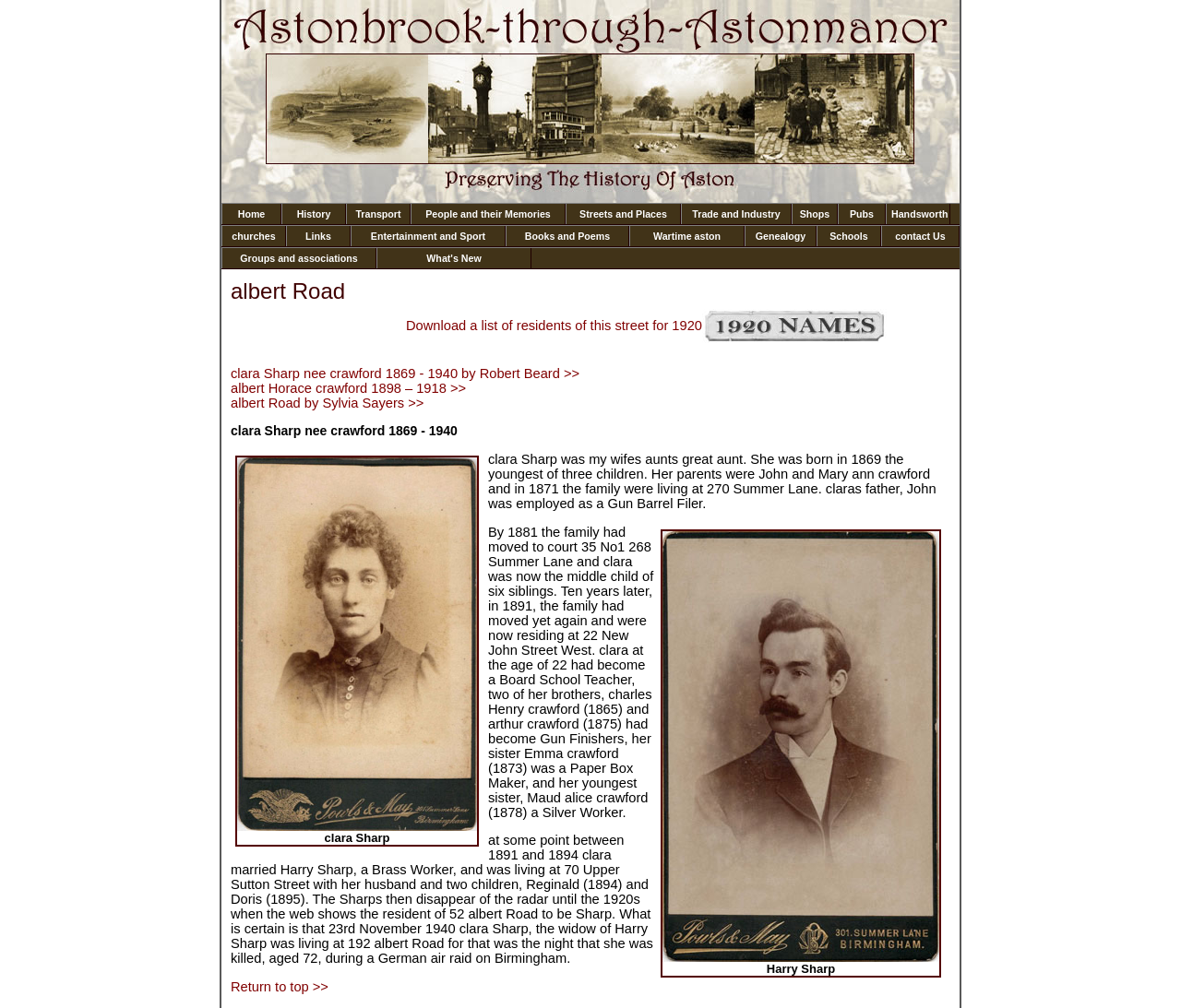Give a comprehensive overview of the webpage, including key elements.

This webpage is a community website dedicated to the history and nostalgia of Aston, a region in Birmingham. The page is divided into several sections, with a navigation menu at the top featuring 19 links to different categories, including "Home", "History", "Transport", "People and their Memories", and more. These links are arranged horizontally, with "Home" on the left and "contact Us" on the right.

Below the navigation menu, there is a section dedicated to Albert Road, a street in Aston. This section features a static text "albert Road" followed by a link to download a list of residents of this street for 1920. Next to this link is an image, and below it, there are three links to articles about Clara Sharp, a resident of Albert Road, written by different authors.

The main content of the page is about Clara Sharp's life, featuring three static texts that describe her biography, including her birth, family, education, career, marriage, and death during a German air raid on Birmingham in 1940. These texts are accompanied by two images, one of Clara Sharp and another of her husband, Harry Sharp.

At the bottom of the page, there is a link "Return to top" that allows users to navigate back to the top of the page. Overall, the webpage is a collection of historical information and personal stories about Aston, with a focus on Albert Road and its residents.